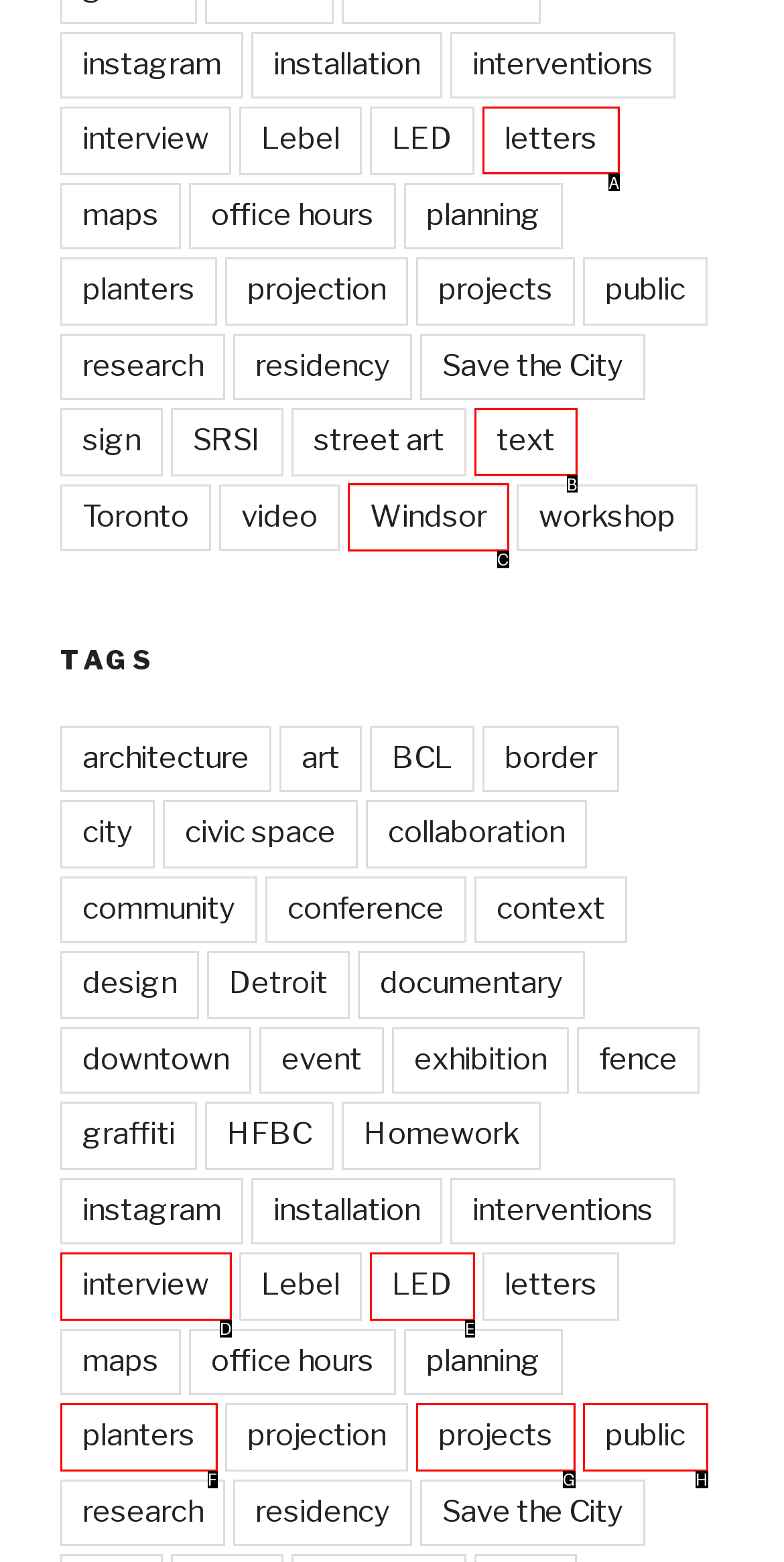Using the provided description: planters, select the HTML element that corresponds to it. Indicate your choice with the option's letter.

F